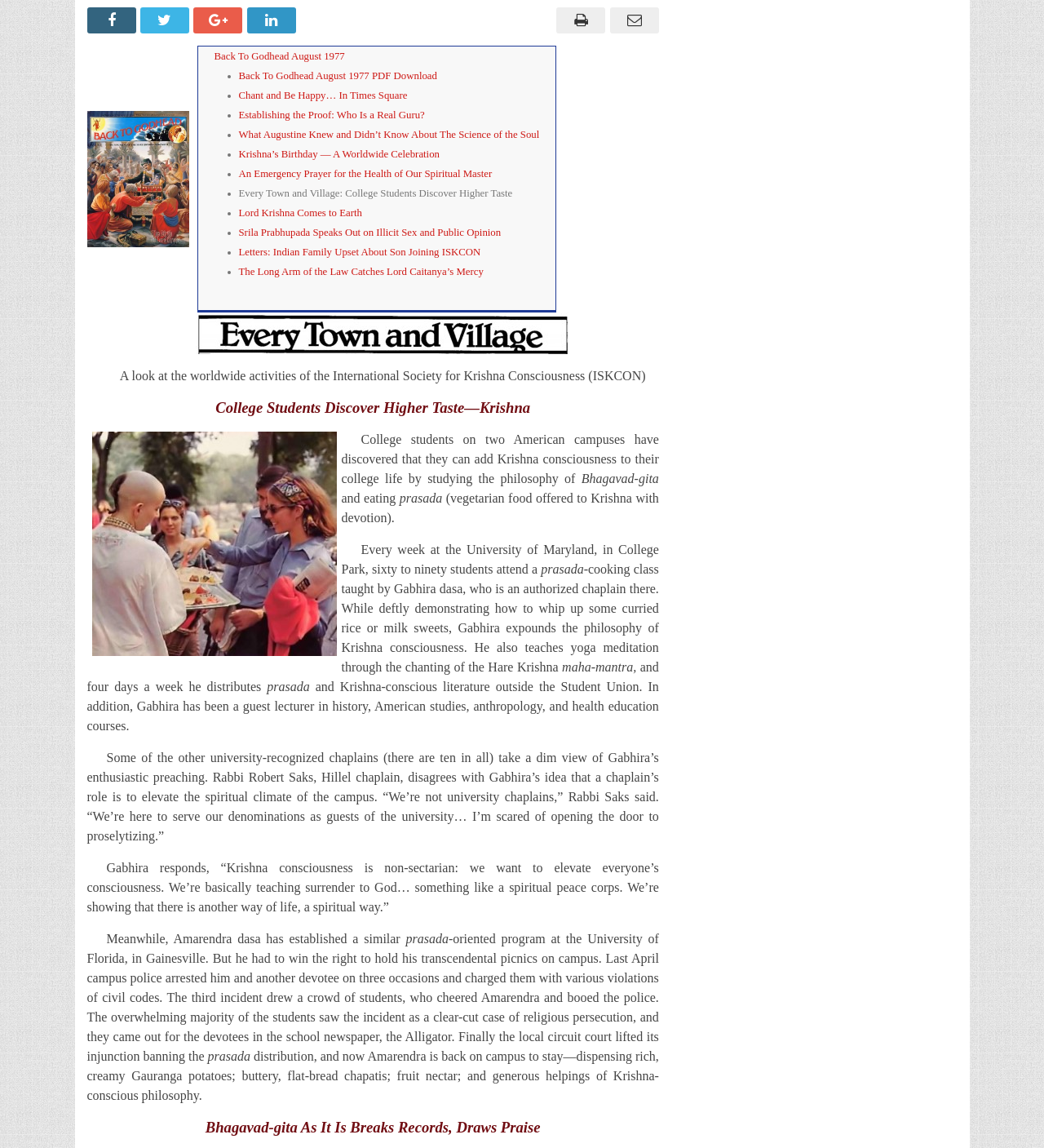Identify the bounding box coordinates for the UI element described by the following text: "Back To Godhead August 1977". Provide the coordinates as four float numbers between 0 and 1, in the format [left, top, right, bottom].

[0.205, 0.044, 0.33, 0.054]